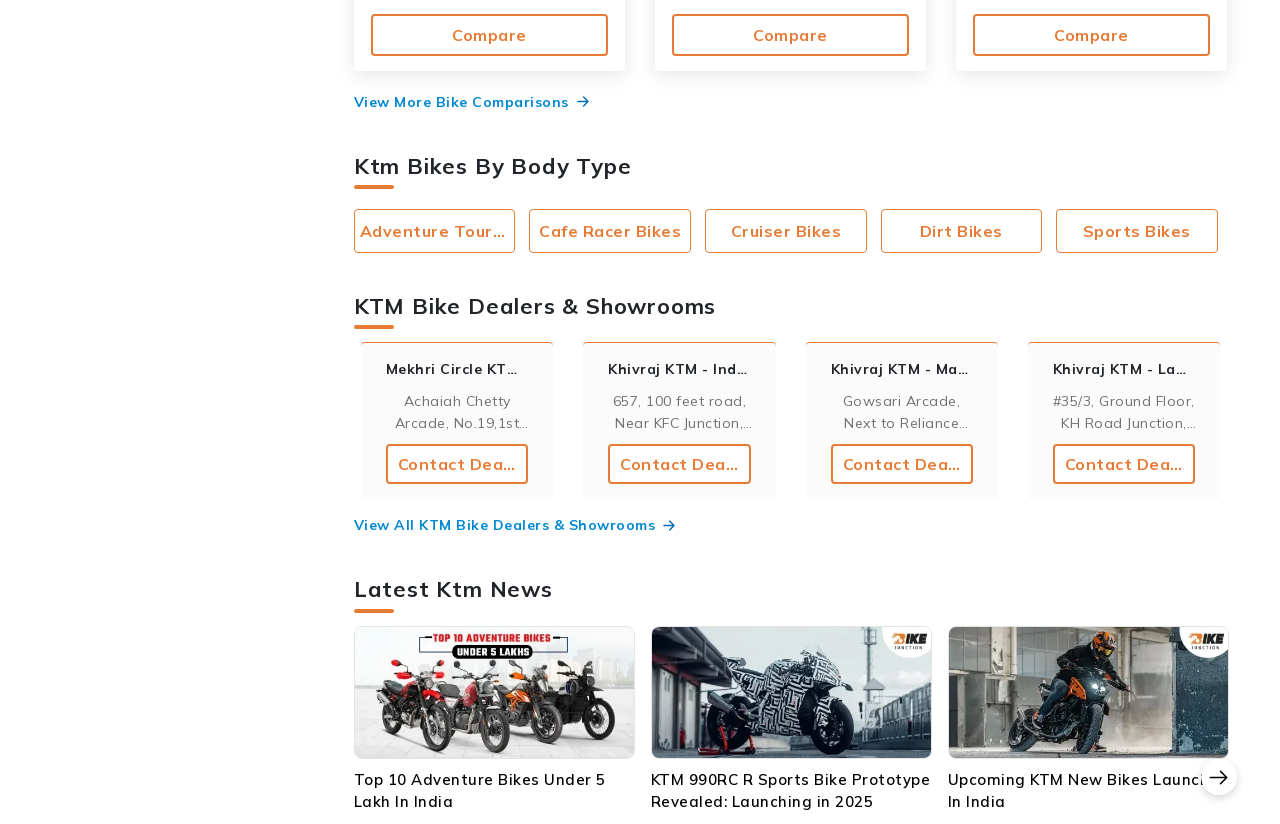Locate the bounding box coordinates of the element's region that should be clicked to carry out the following instruction: "Click on 'View All KTM Bike Dealers & Showrooms'". The coordinates need to be four float numbers between 0 and 1, i.e., [left, top, right, bottom].

[0.276, 0.624, 0.528, 0.651]